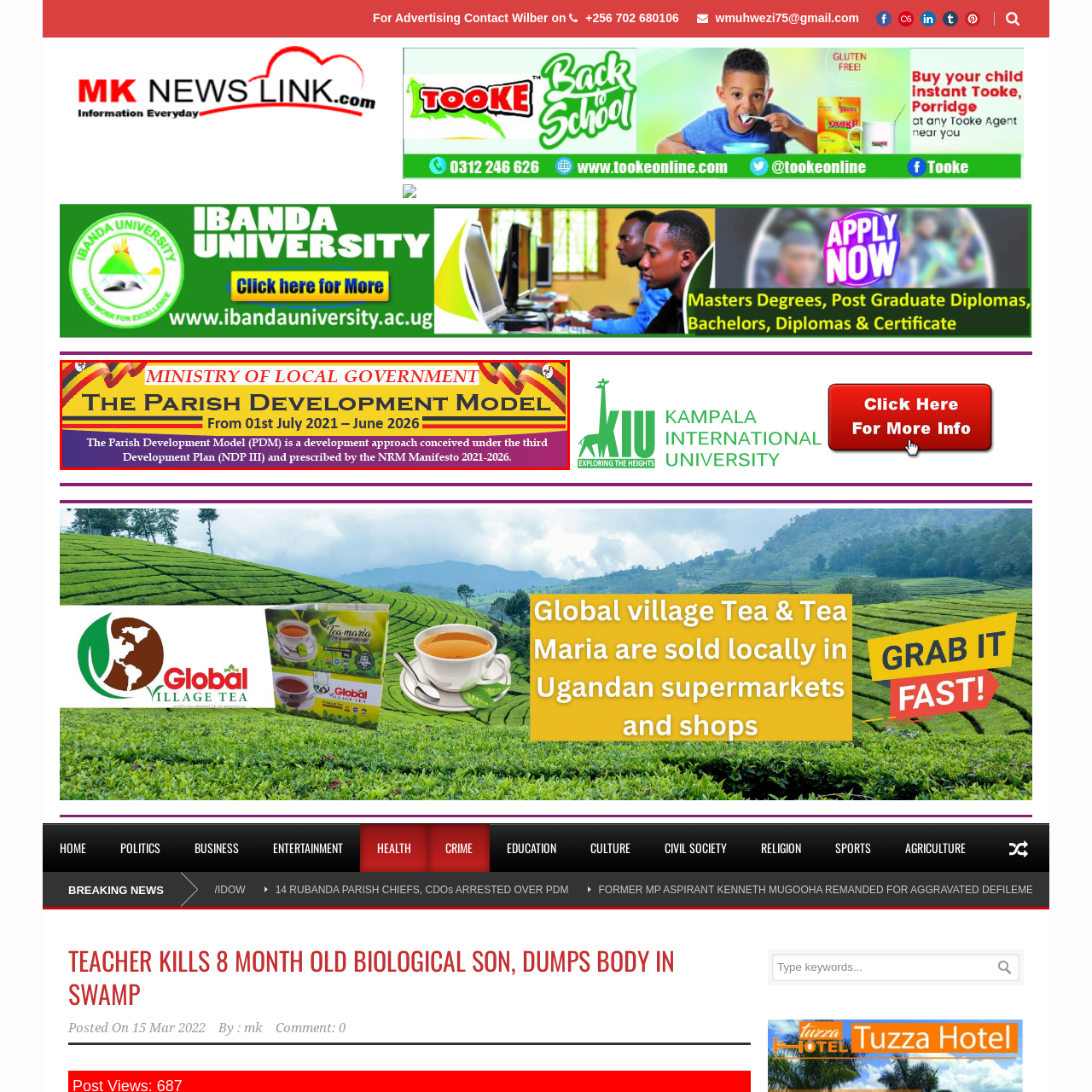Direct your attention to the image enclosed by the red boundary, What is the Parish Development Model rooted in? 
Answer concisely using a single word or phrase.

The third Development Plan (NDP III)